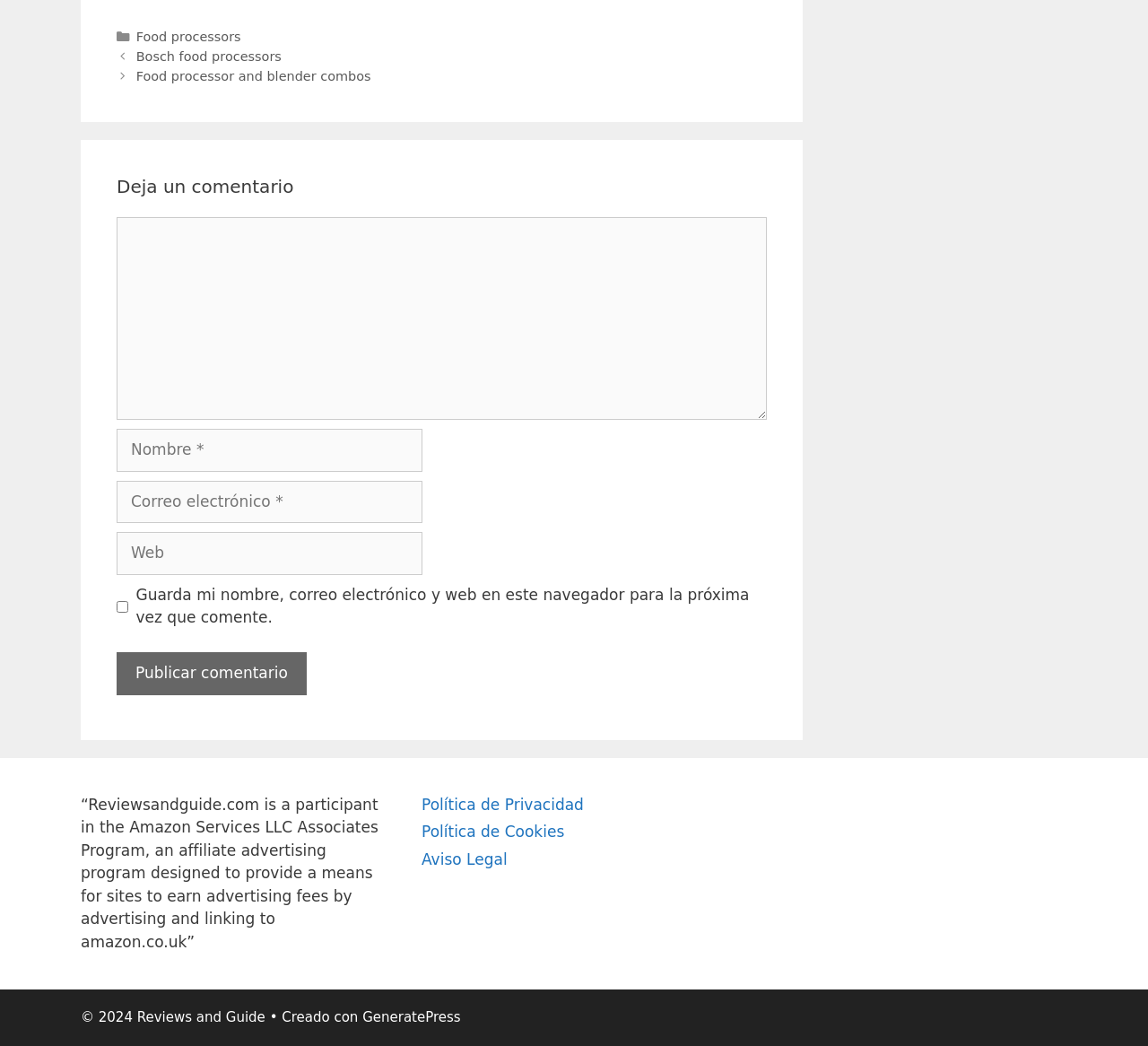Please give a one-word or short phrase response to the following question: 
What are the two navigation options?

Anterior and Siguiente